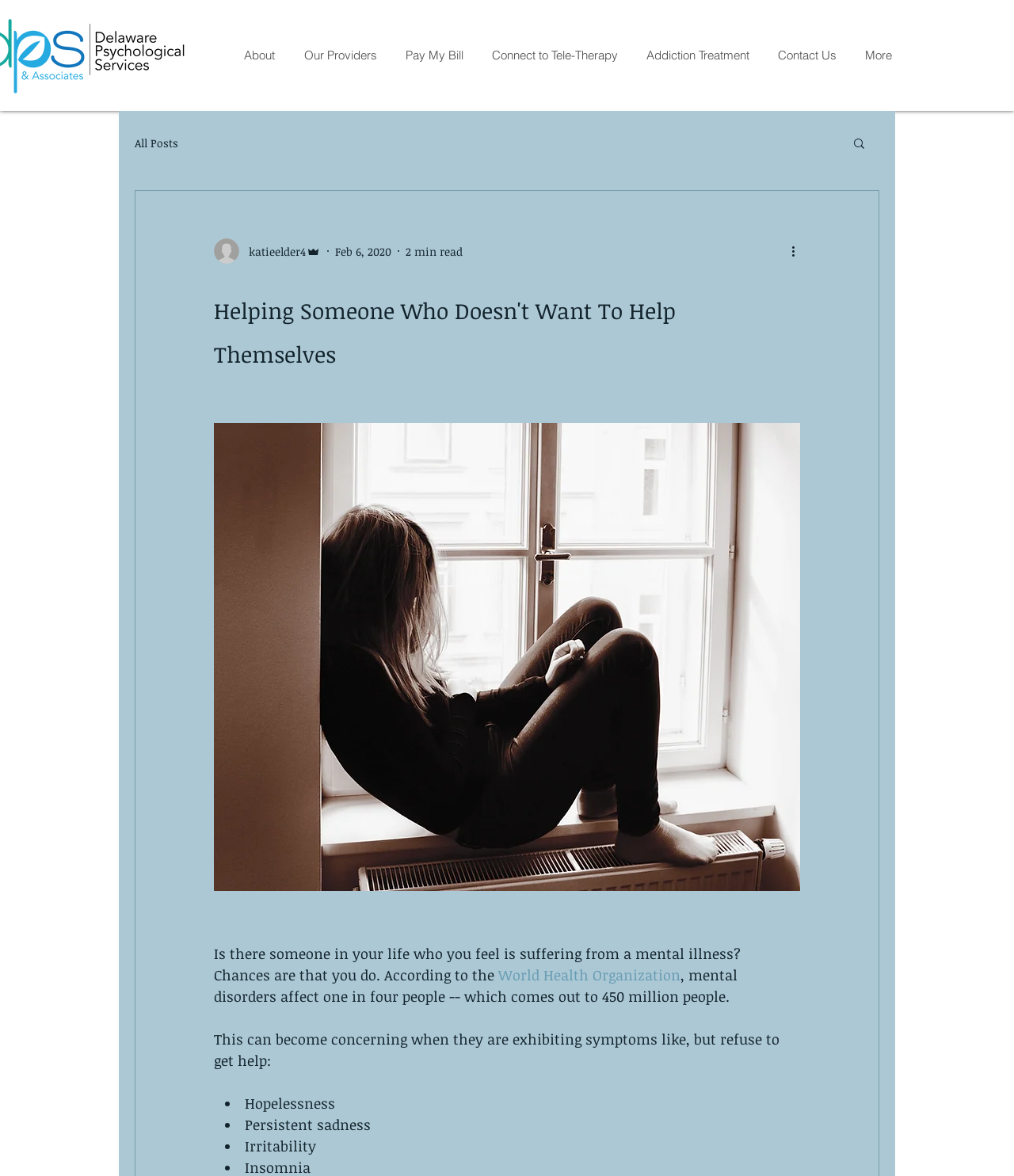How many links are in the navigation menu?
Based on the visual details in the image, please answer the question thoroughly.

I counted the number of links in the navigation menu by looking at the elements with the type 'link' that are children of the navigation element. There are 6 links: 'About', 'Our Providers', 'Pay My Bill', 'Connect to Tele-Therapy', 'Addiction Treatment', and 'Contact Us'.